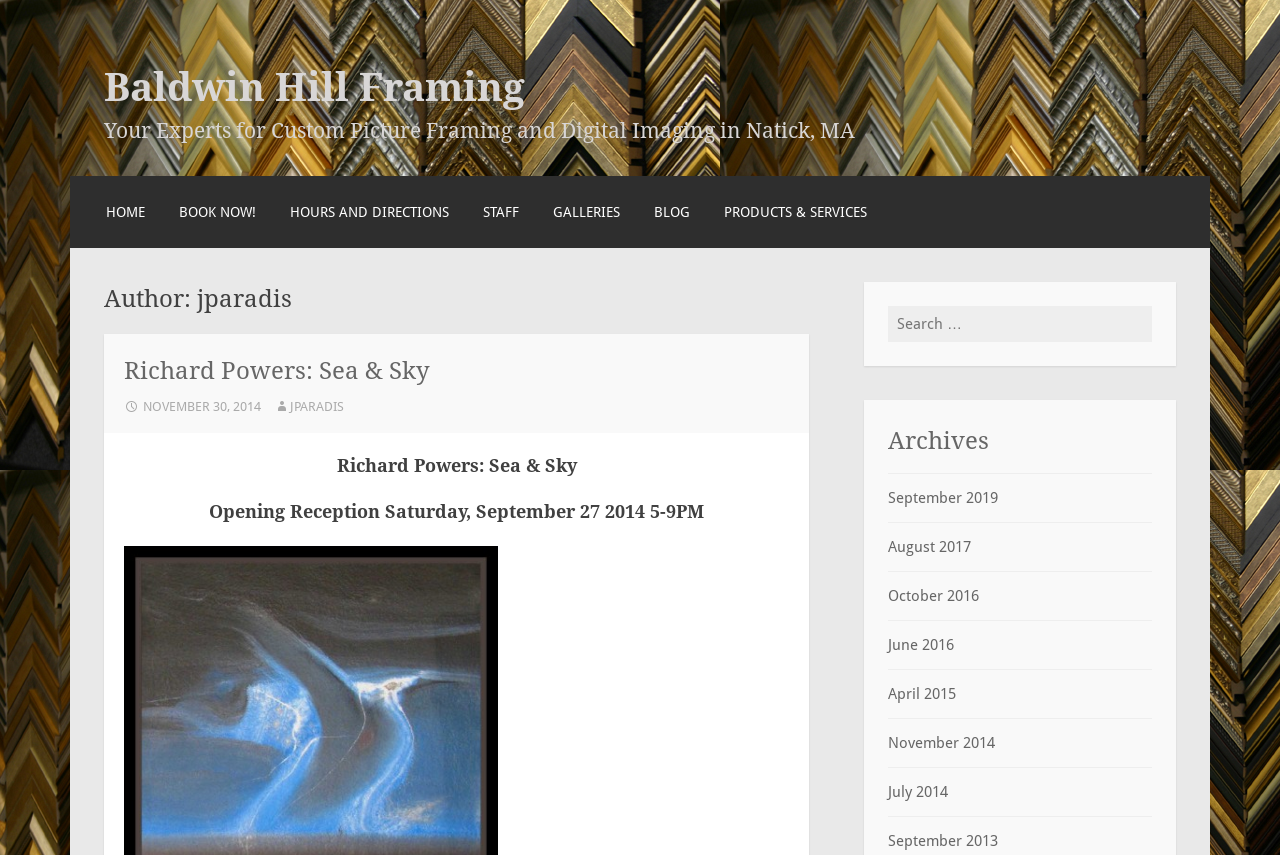Determine the bounding box coordinates of the section to be clicked to follow the instruction: "Check the 'November 2014' archives". The coordinates should be given as four float numbers between 0 and 1, formatted as [left, top, right, bottom].

[0.694, 0.859, 0.777, 0.88]